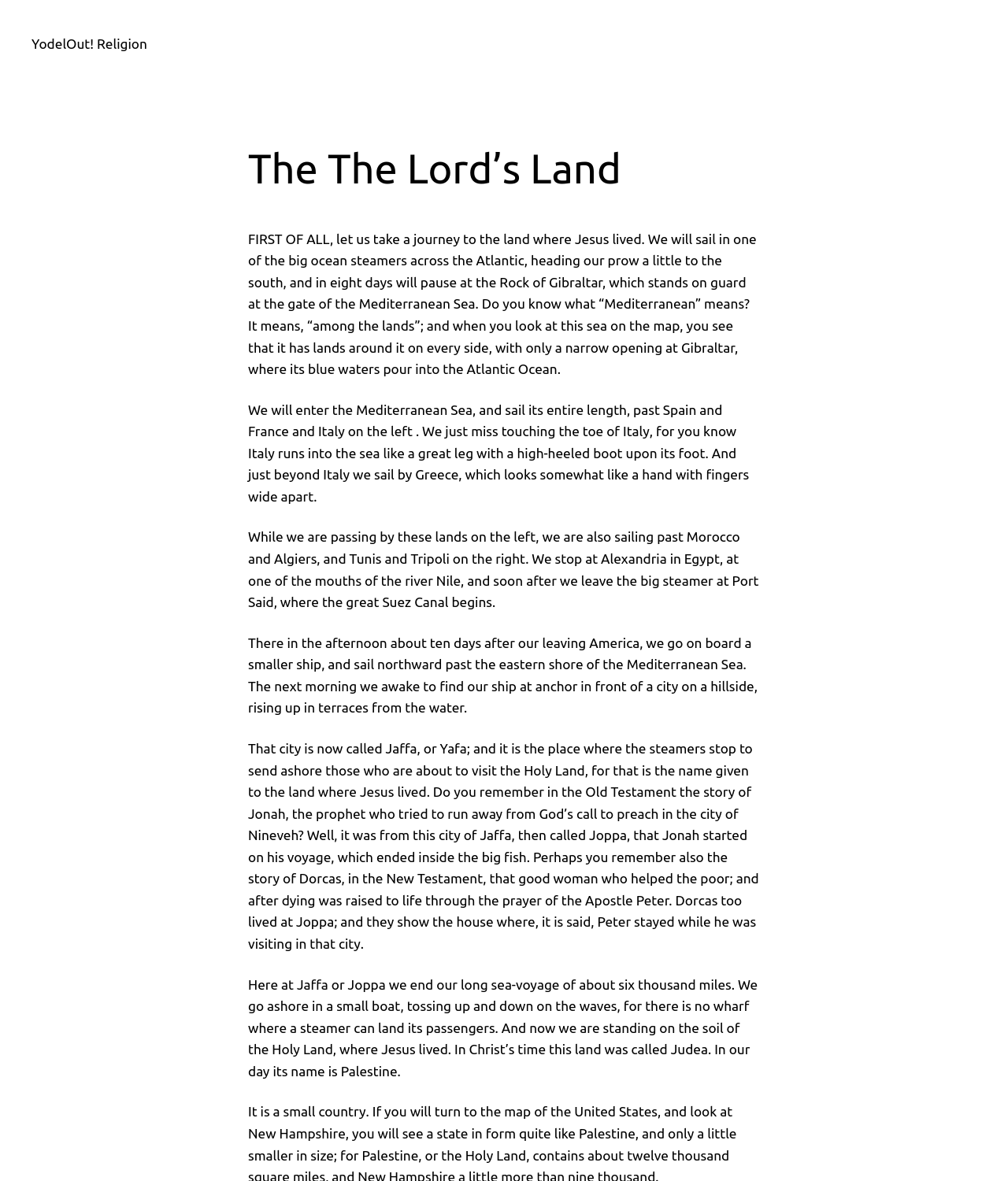Locate the primary headline on the webpage and provide its text.

The The Lord’s Land